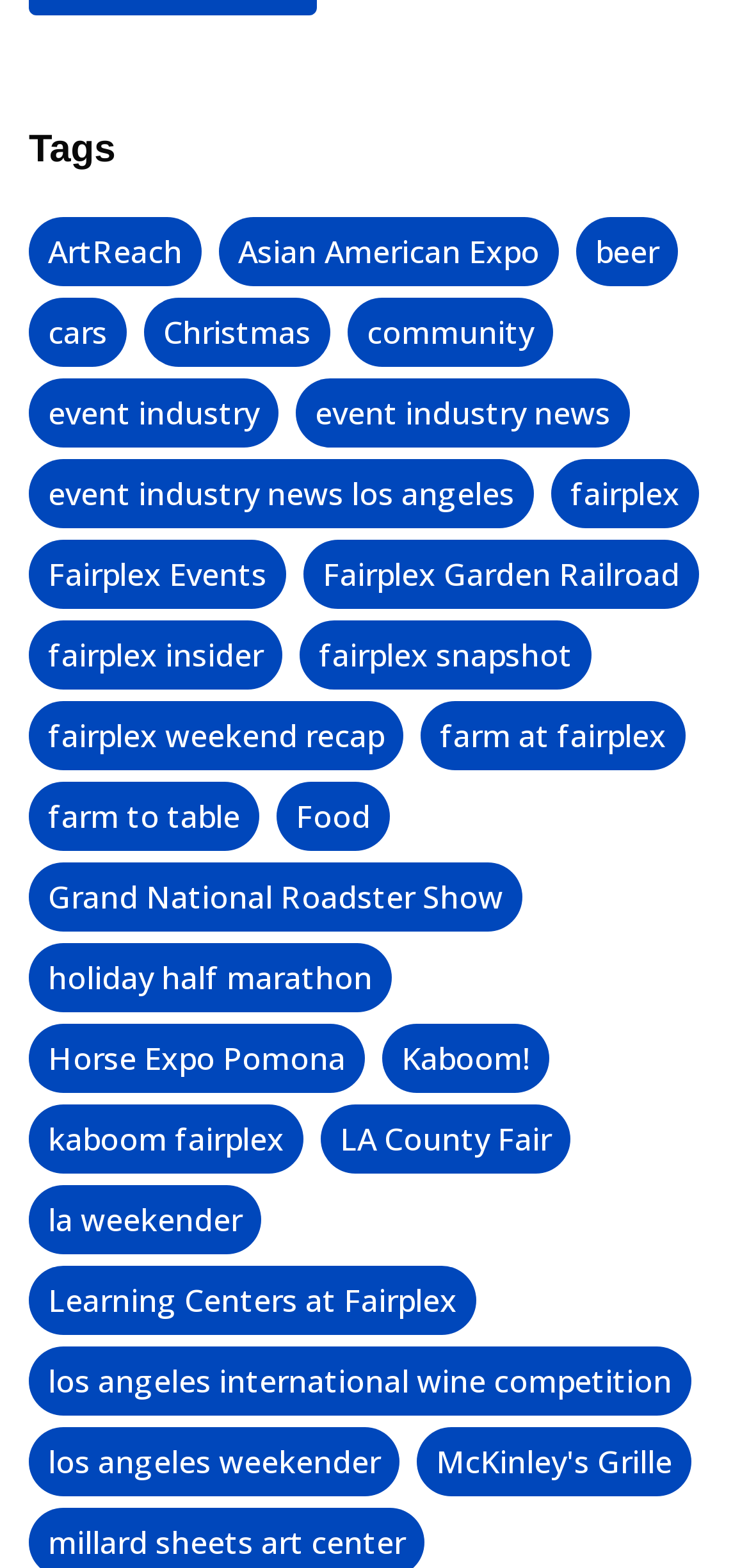Please determine the bounding box coordinates of the element to click in order to execute the following instruction: "Click on the 'ArtReach' link". The coordinates should be four float numbers between 0 and 1, specified as [left, top, right, bottom].

[0.038, 0.139, 0.269, 0.183]